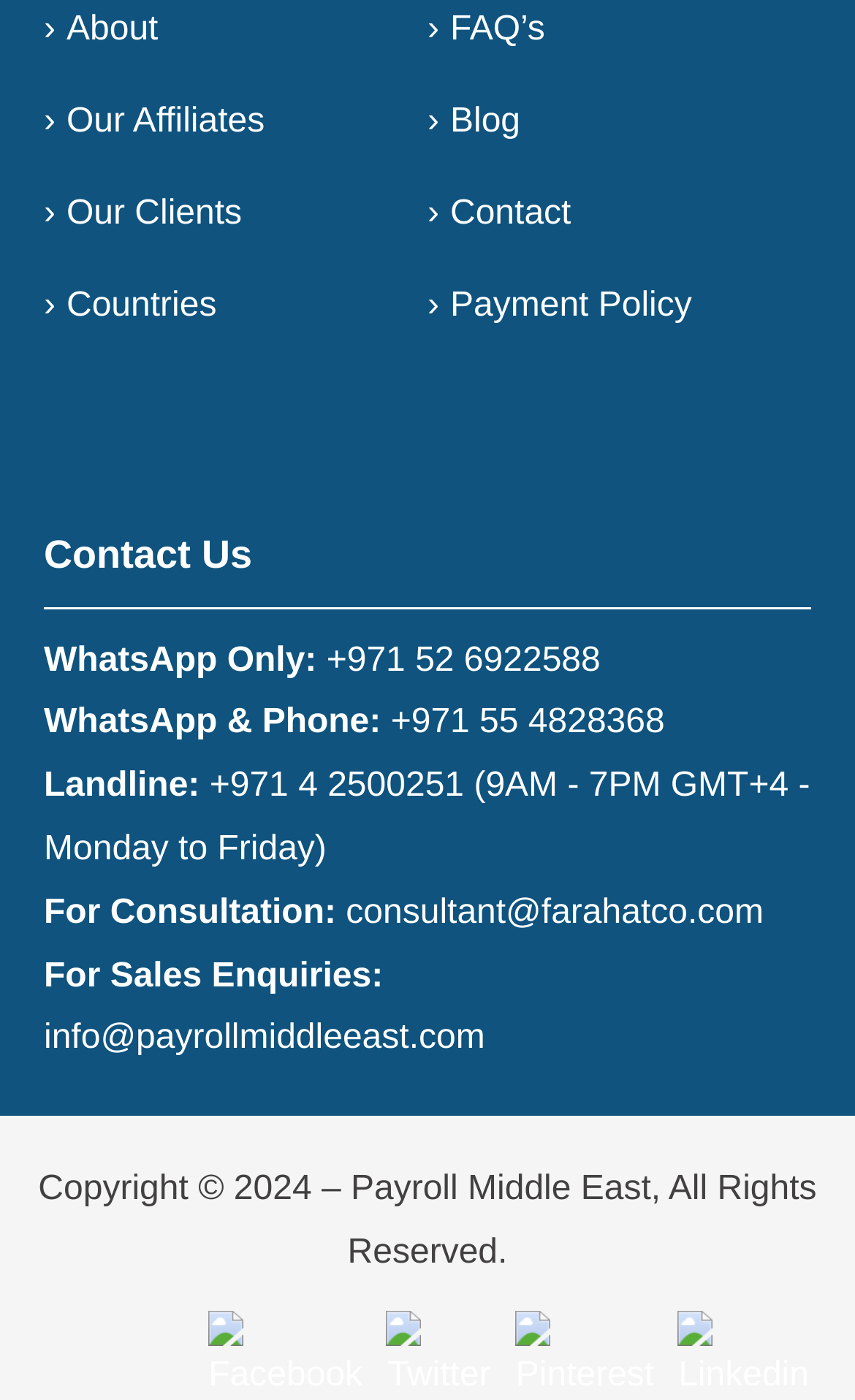Given the element description: "aria-label="Pinterest" title="Pinterest"", predict the bounding box coordinates of the UI element it refers to, using four float numbers between 0 and 1, i.e., [left, top, right, bottom].

[0.603, 0.969, 0.765, 0.995]